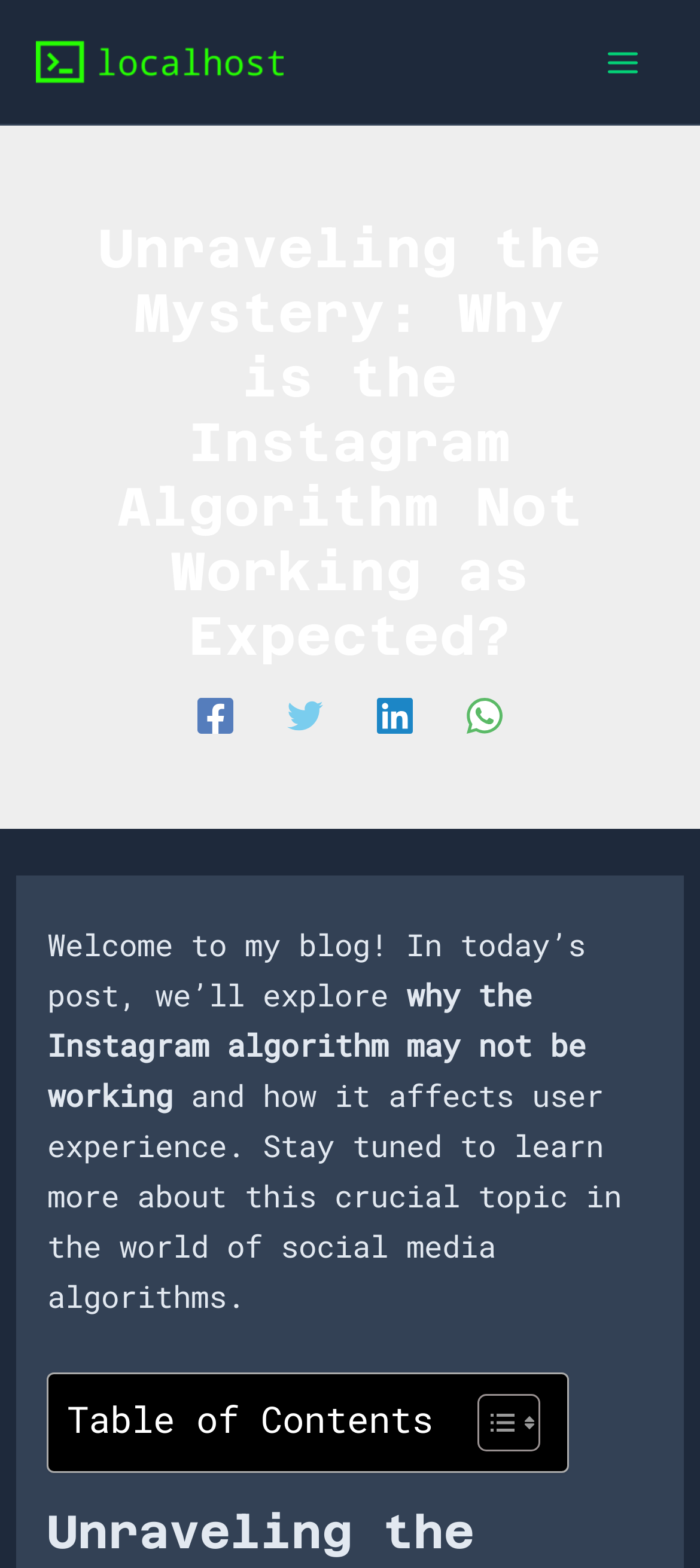What social media platforms are linked?
Examine the image closely and answer the question with as much detail as possible.

The webpage has links to various social media platforms, including Facebook, Twitter, Linkedin, and WhatsApp, which are represented by their respective icons.